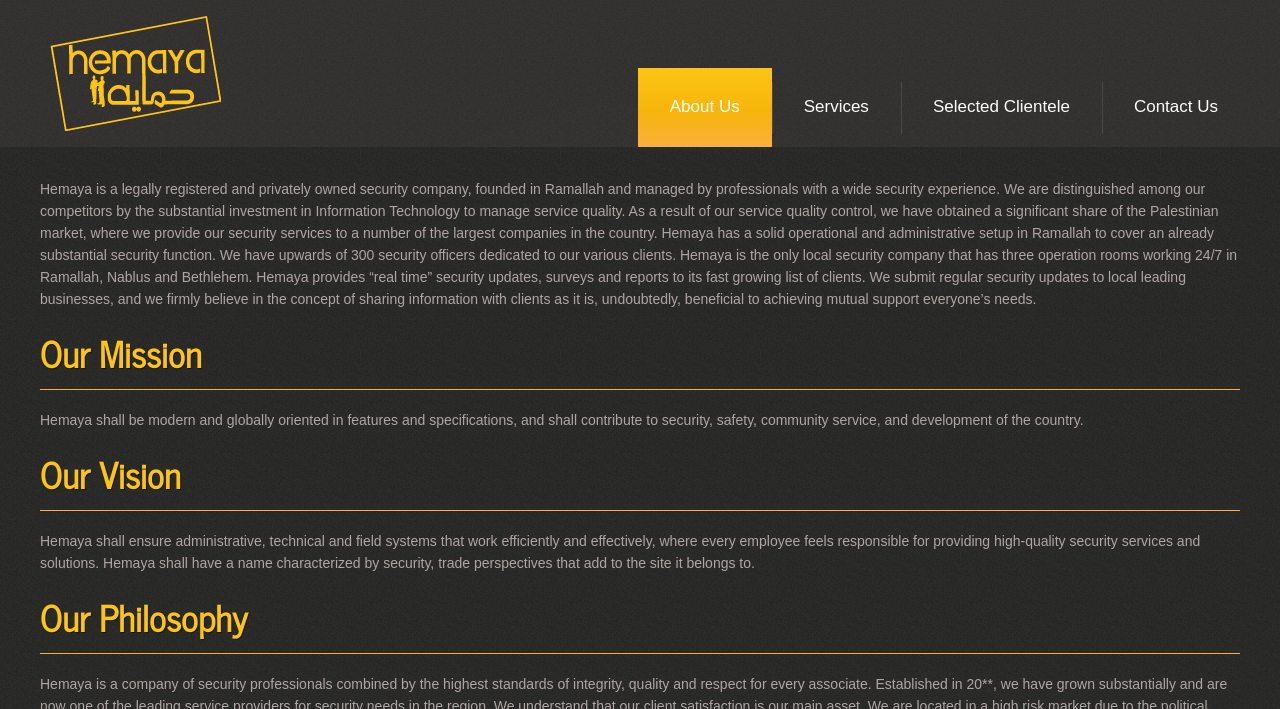What is the purpose of Hemaya's regular security updates? Look at the image and give a one-word or short phrase answer.

To achieve mutual support